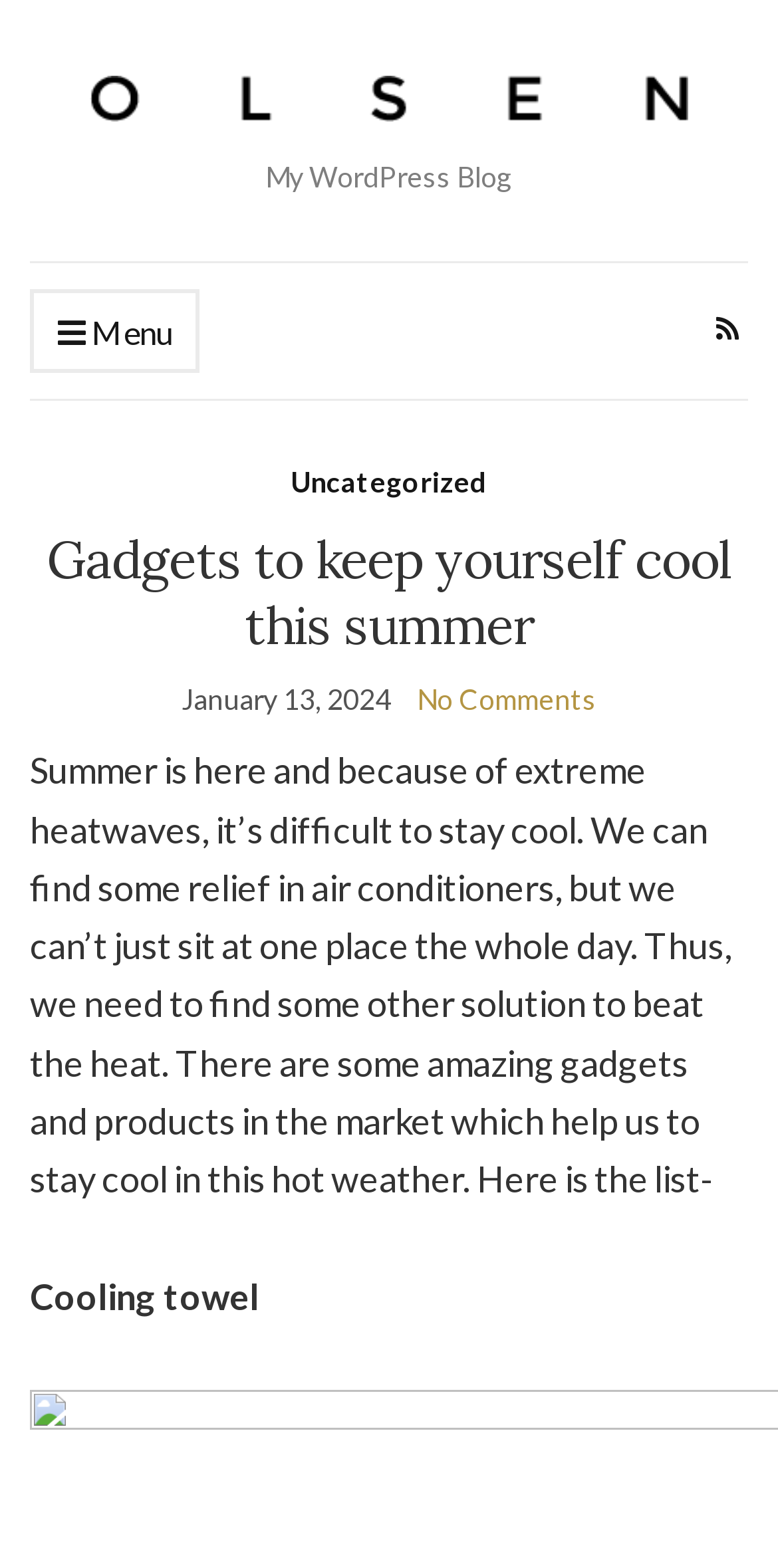What is the date of the blog post?
Refer to the image and answer the question using a single word or phrase.

January 13, 2024